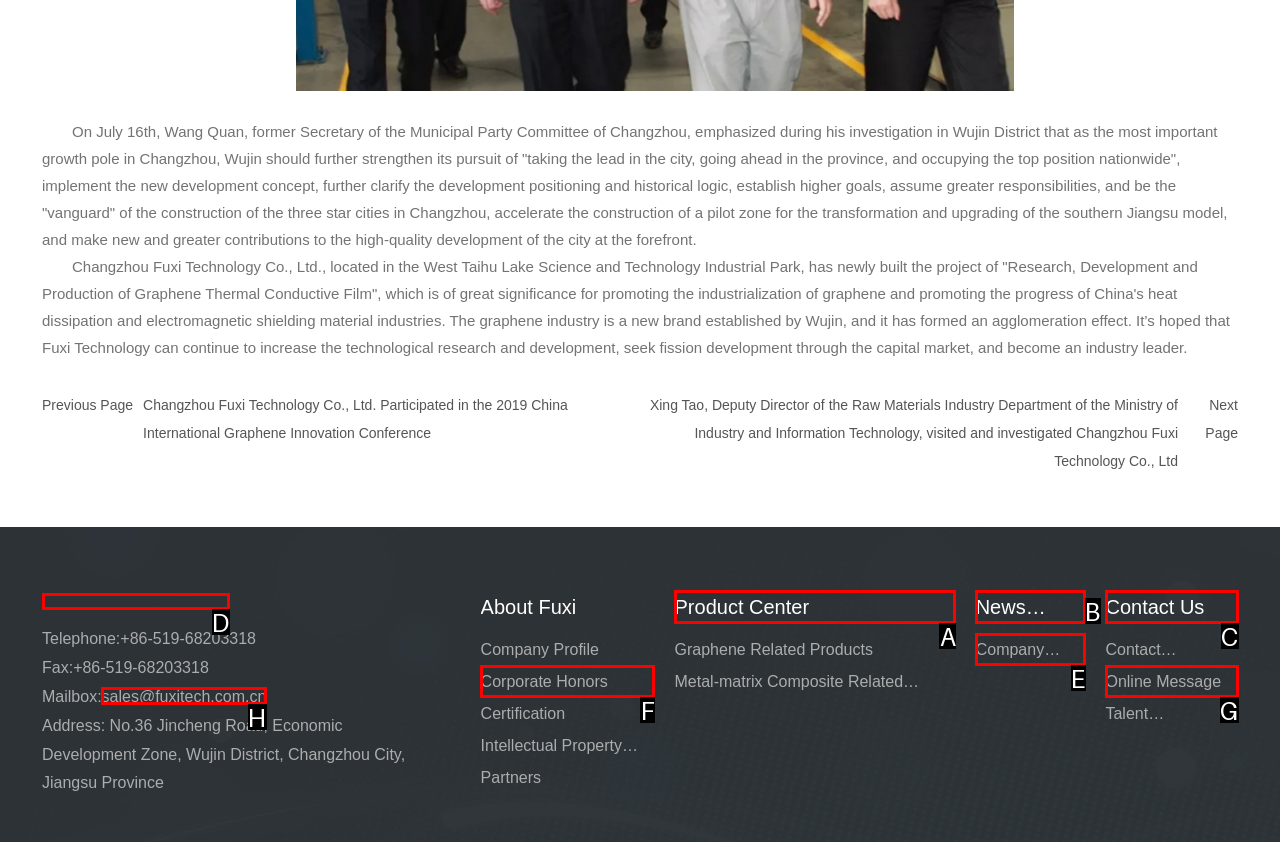What is the letter of the UI element you should click to Click on the link to learn more about Changzhou Fuxi Technology Co., Ltd.? Provide the letter directly.

D